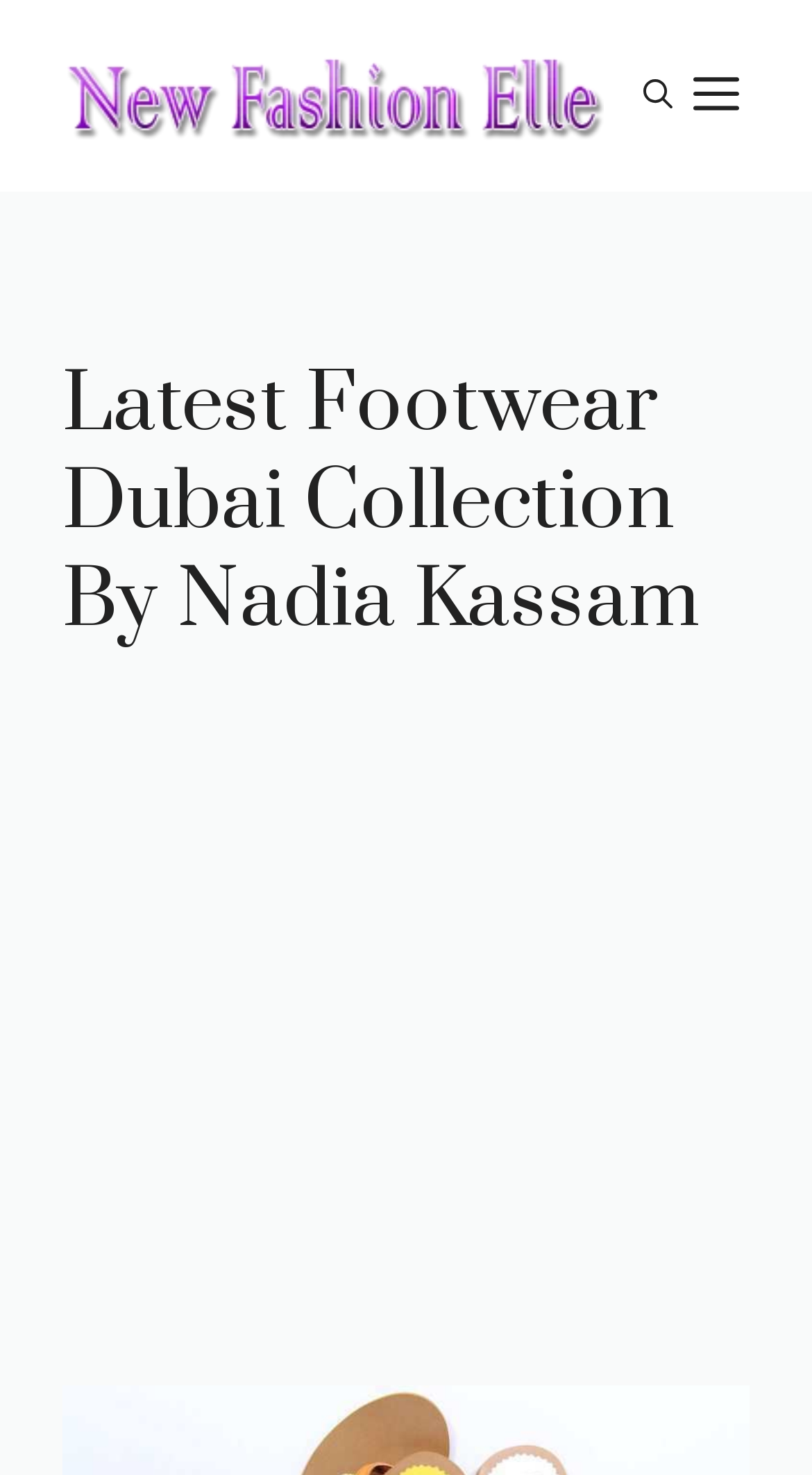Please respond in a single word or phrase: 
Is the navigation menu expanded?

No